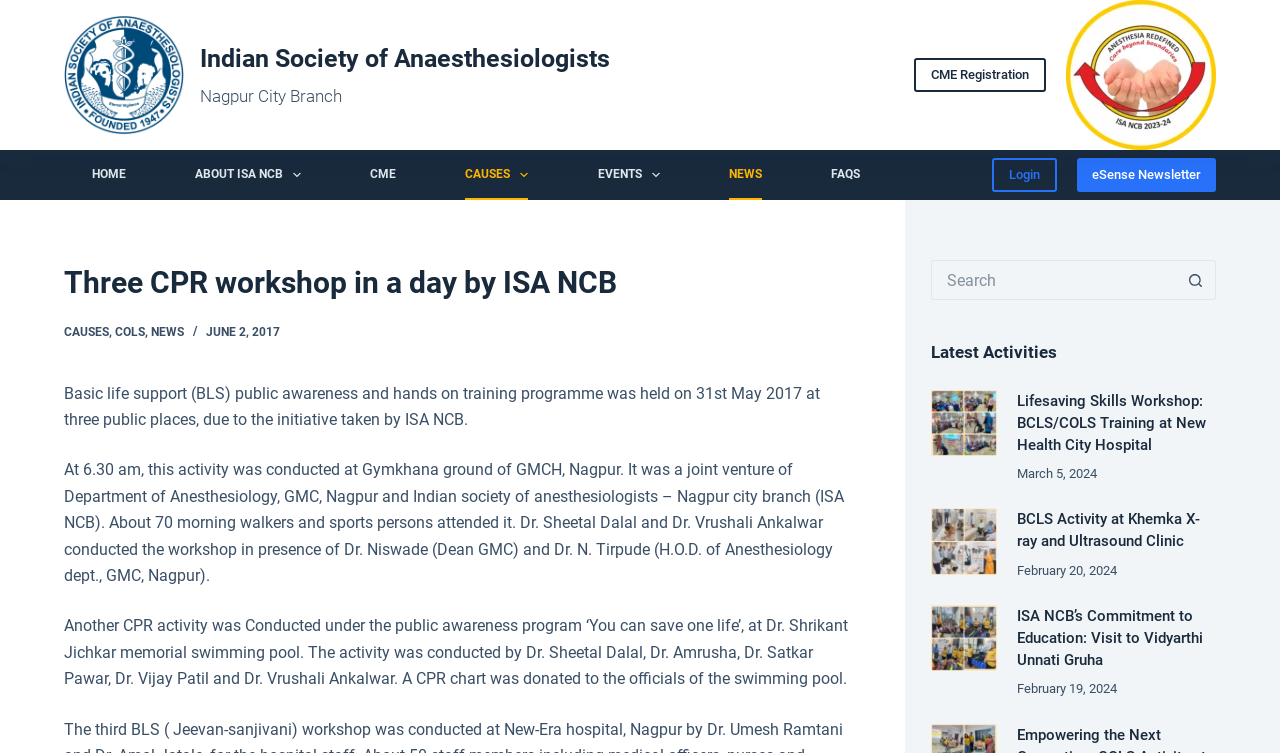Identify the bounding box coordinates of the region I need to click to complete this instruction: "go to home page".

None